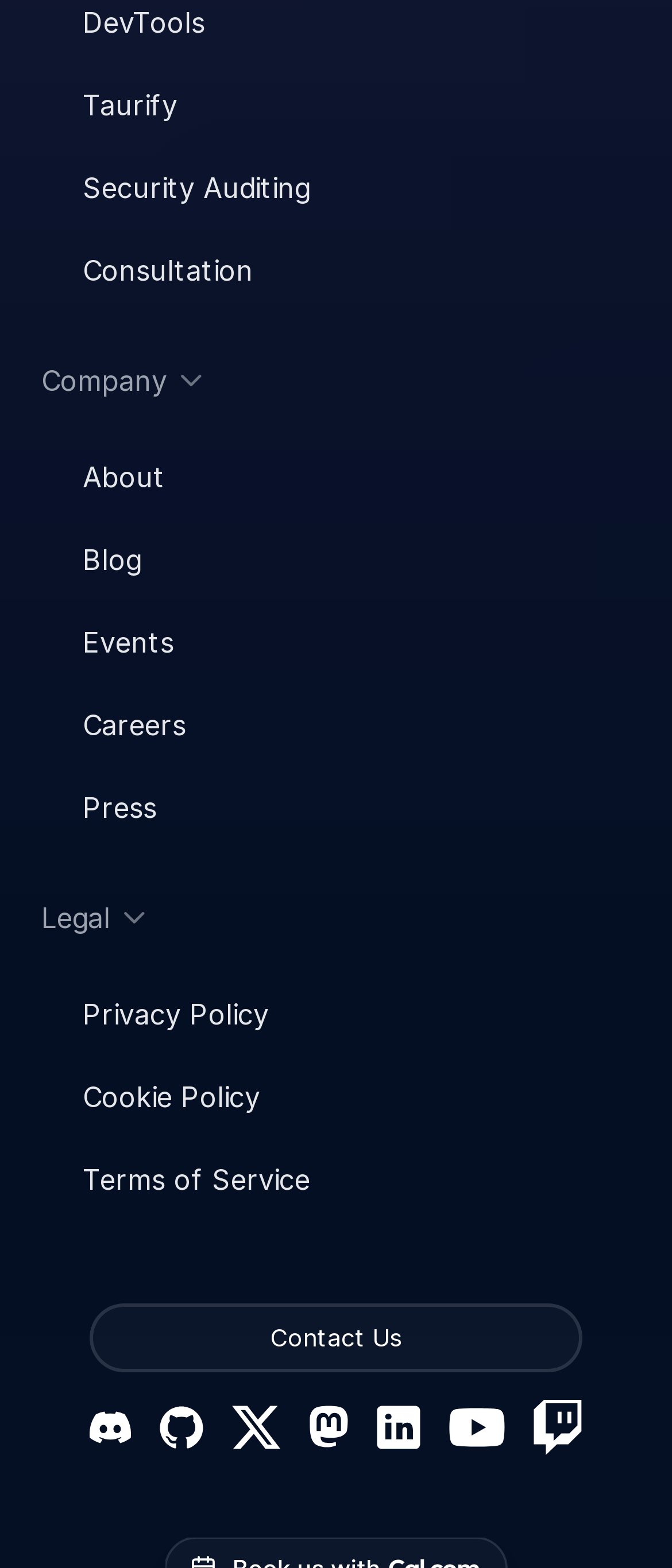How many social media links are there?
Respond to the question with a single word or phrase according to the image.

8